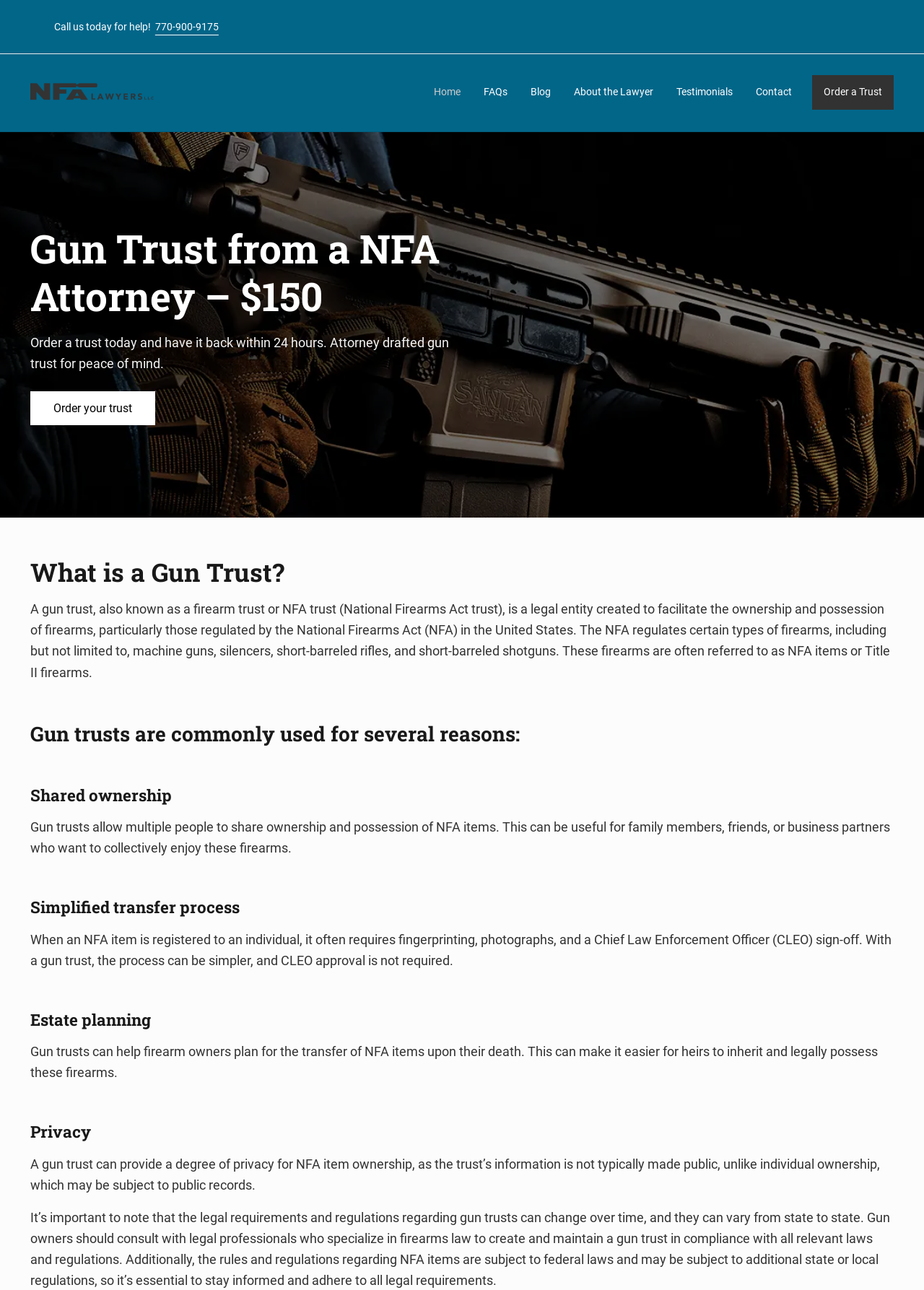Locate the UI element described as follows: "Facebook". Return the bounding box coordinates as four float numbers between 0 and 1 in the order [left, top, right, bottom].

None